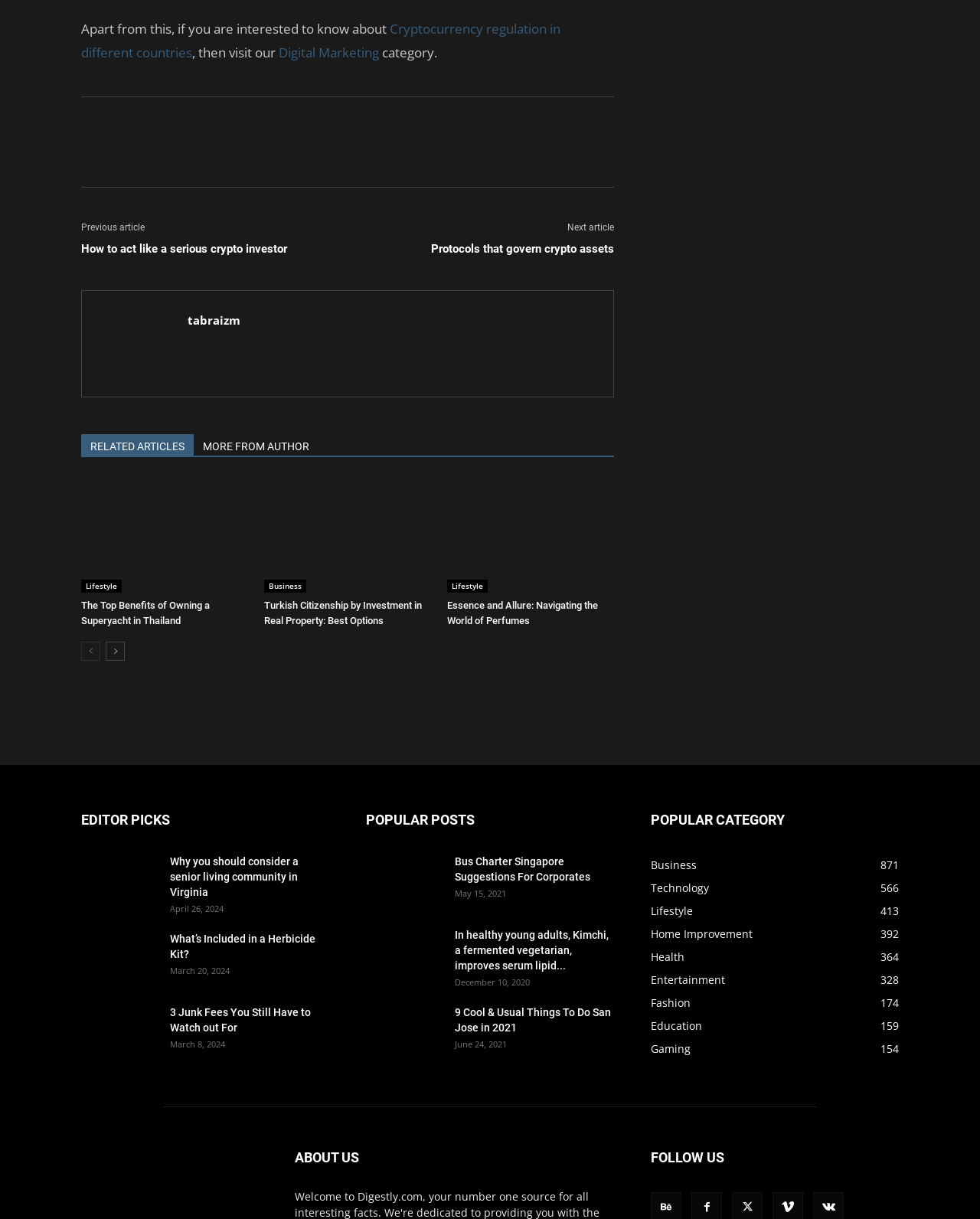What is the category of the article 'Turkish Citizenship by Investment in Real Property: Best Options'
Using the image as a reference, give an elaborate response to the question.

I found the article 'Turkish Citizenship by Investment in Real Property: Best Options' and noticed that it is categorized under 'Business'.